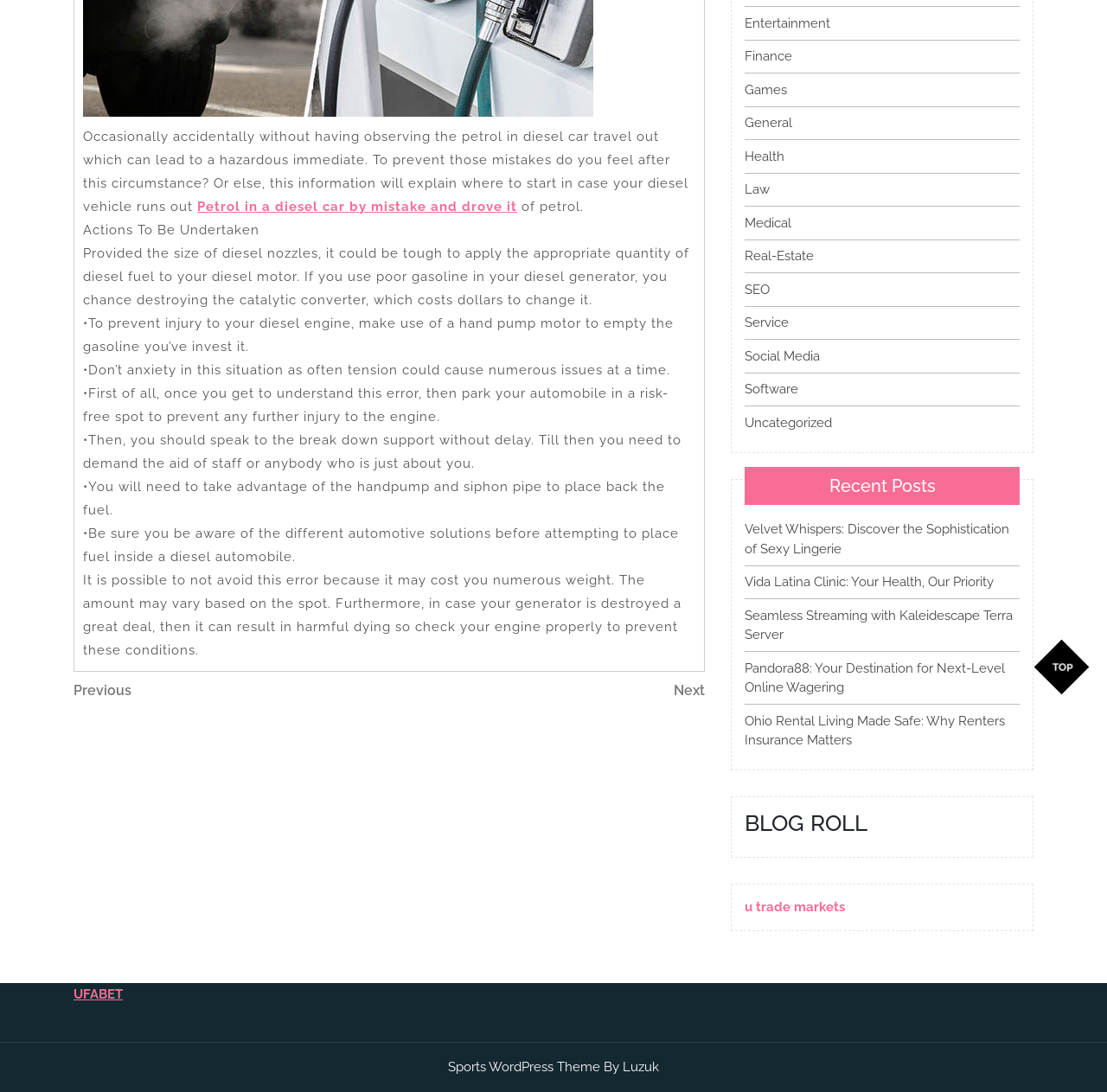Bounding box coordinates should be in the format (top-left x, top-left y, bottom-right x, bottom-right y) and all values should be floating point numbers between 0 and 1. Determine the bounding box coordinate for the UI element described as: Social Media

[0.673, 0.319, 0.741, 0.333]